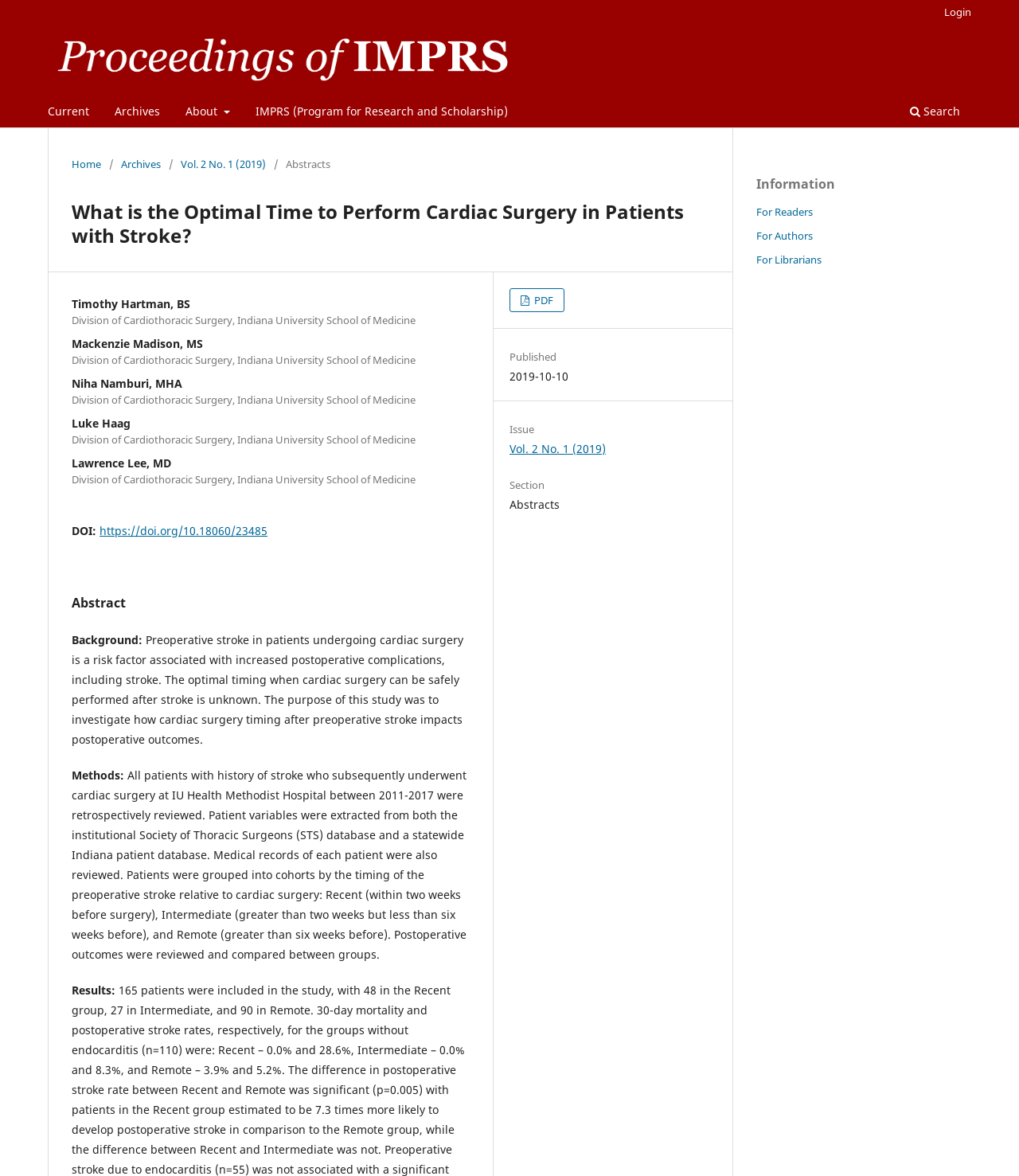What is the title of the article?
Can you give a detailed and elaborate answer to the question?

I determined the title of the article by looking at the heading element with the text 'What is the Optimal Time to Perform Cardiac Surgery in Patients with Stroke?' which is located at the top of the webpage.